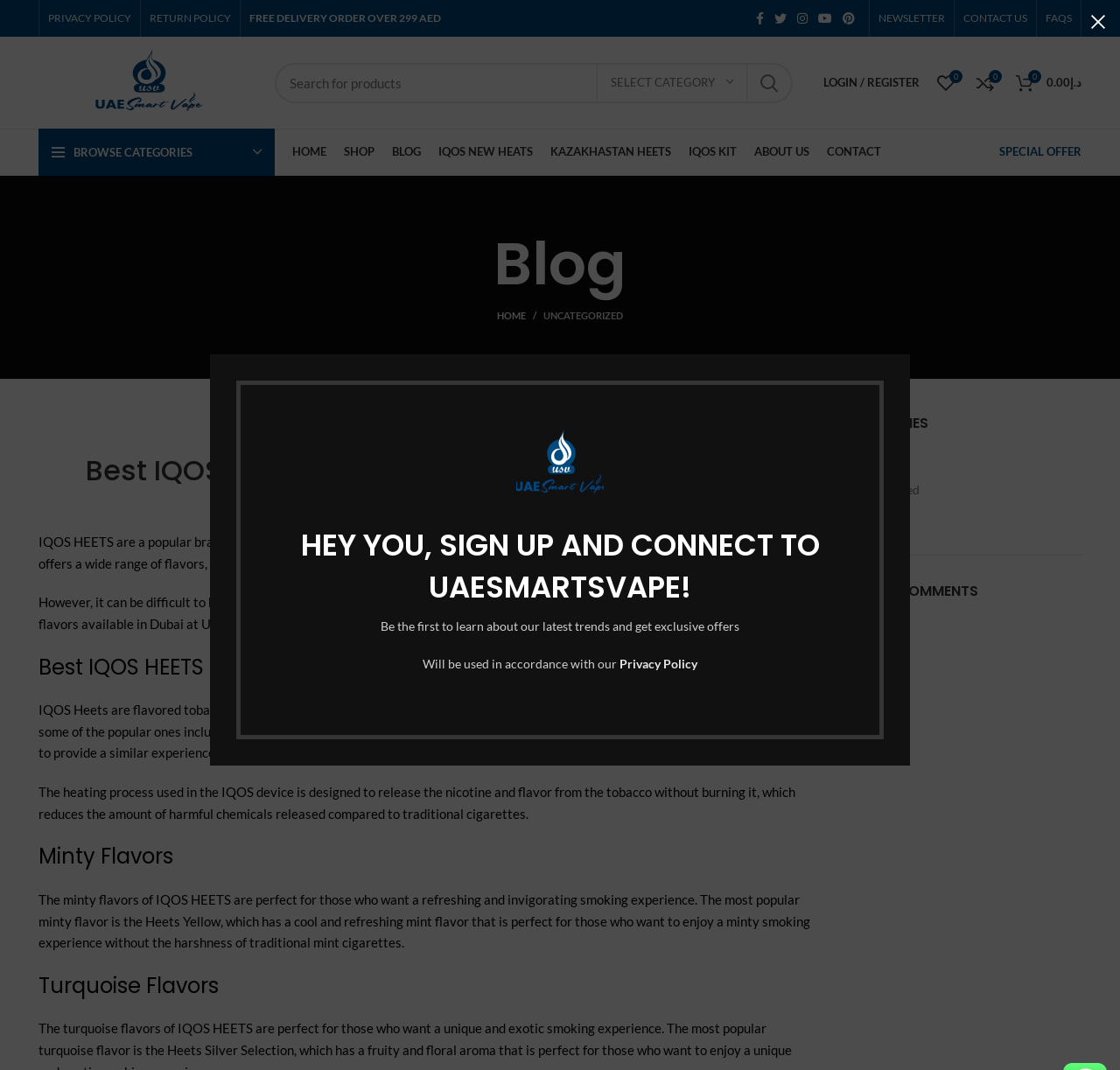Consider the image and give a detailed and elaborate answer to the question: 
What is the name of the author of the blog post?

The author's name is mentioned below the blog post title, along with an image of the author's avatar.